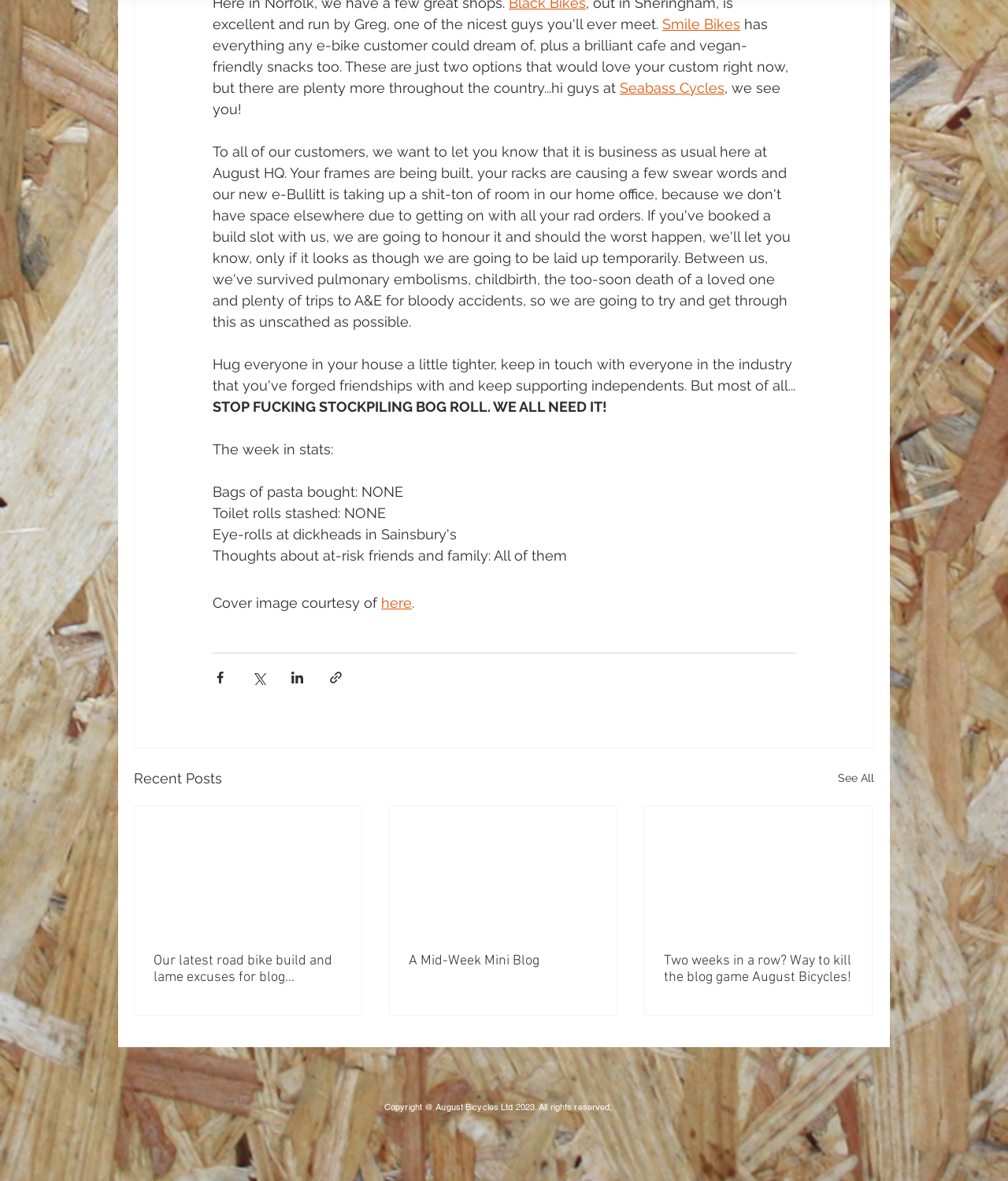How many articles are listed under 'Recent Posts'?
Using the image provided, answer with just one word or phrase.

3